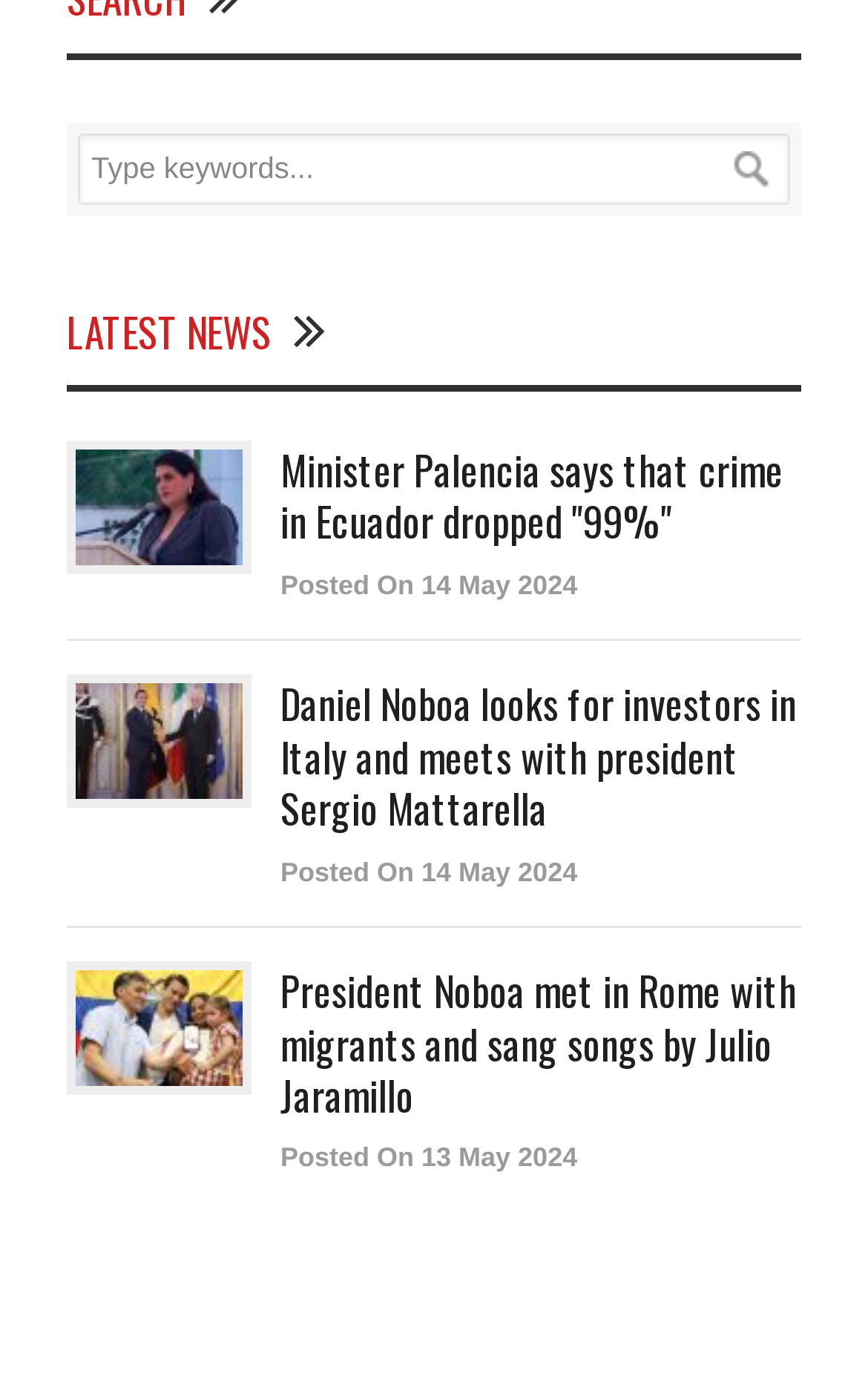Extract the bounding box coordinates for the HTML element that matches this description: "Posted On 14 May 2024". The coordinates should be four float numbers between 0 and 1, i.e., [left, top, right, bottom].

[0.323, 0.622, 0.665, 0.645]